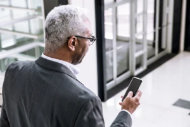What type of setting is depicted in the background?
Respond to the question with a well-detailed and thorough answer.

The caption describes the background as having sleek, glass architecture, which suggests a modern and professional environment, likely a corporate setting where technology and communication play key roles.